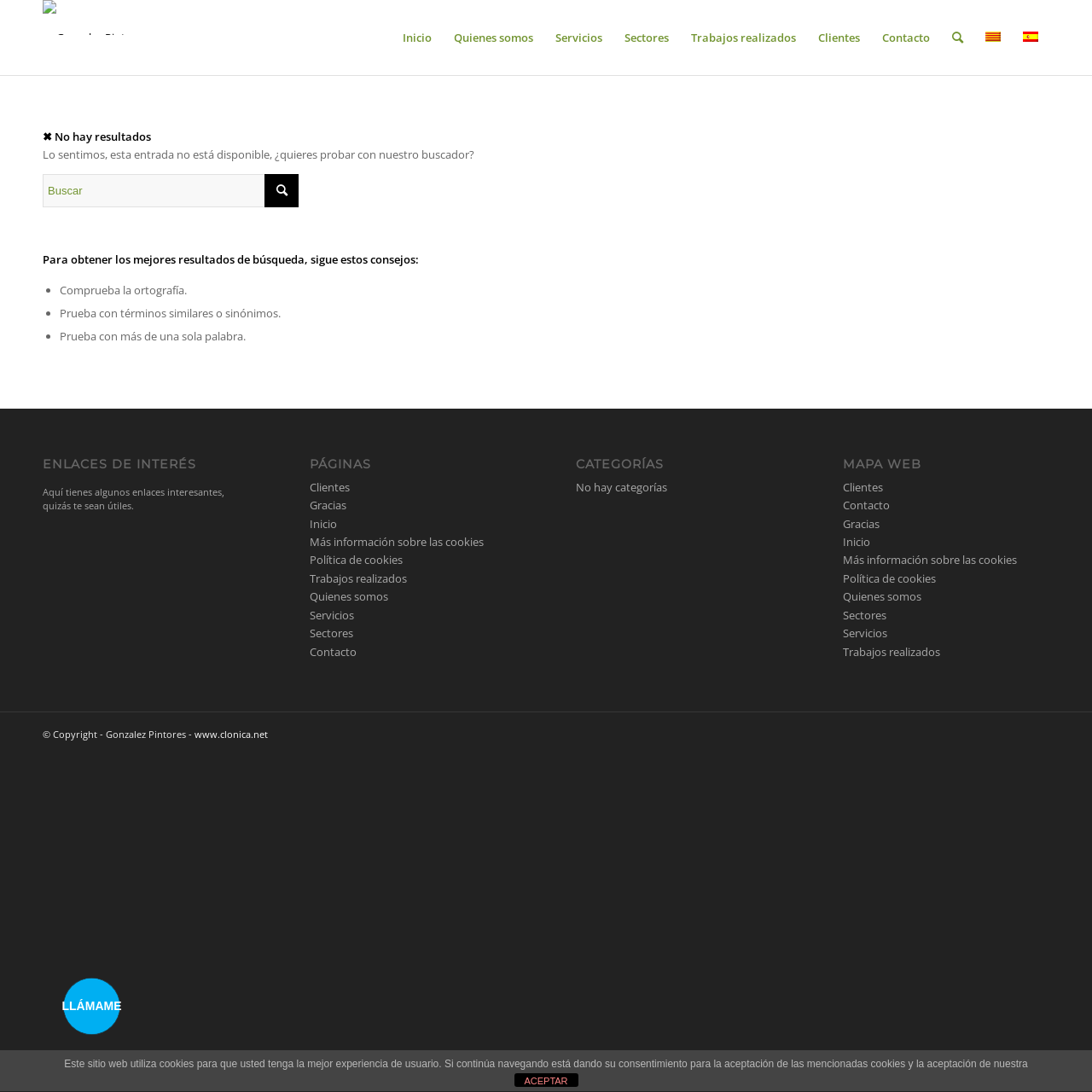Analyze the image and answer the question with as much detail as possible: 
What is the copyright information at the bottom of the webpage?

The copyright information at the bottom of the webpage is 'Copyright - Gonzalez Pintores', which indicates that the website is owned by Gonzalez Pintores and is protected by copyright laws.